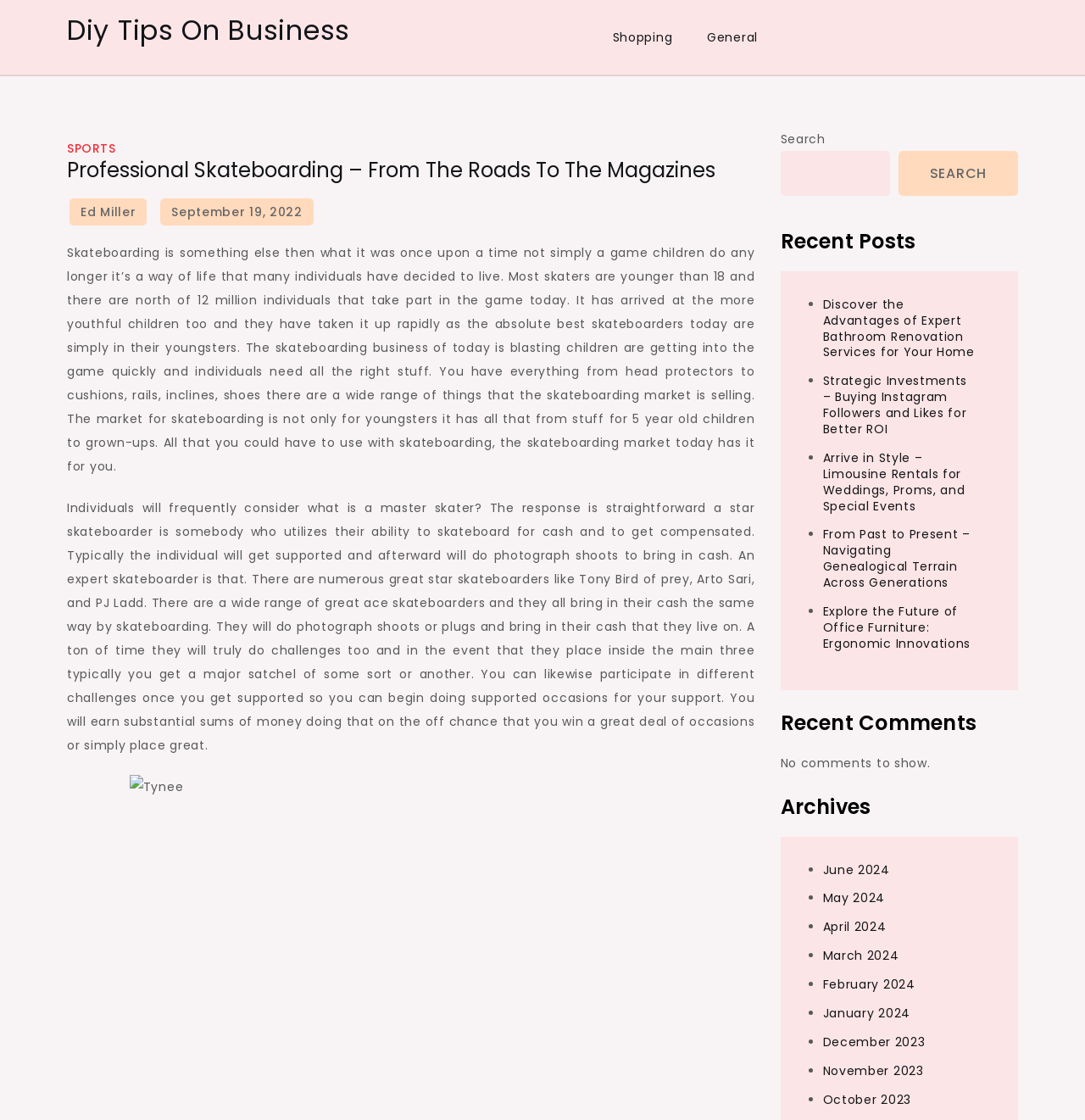Who is the author of the article?
Based on the screenshot, answer the question with a single word or phrase.

Ed Miller